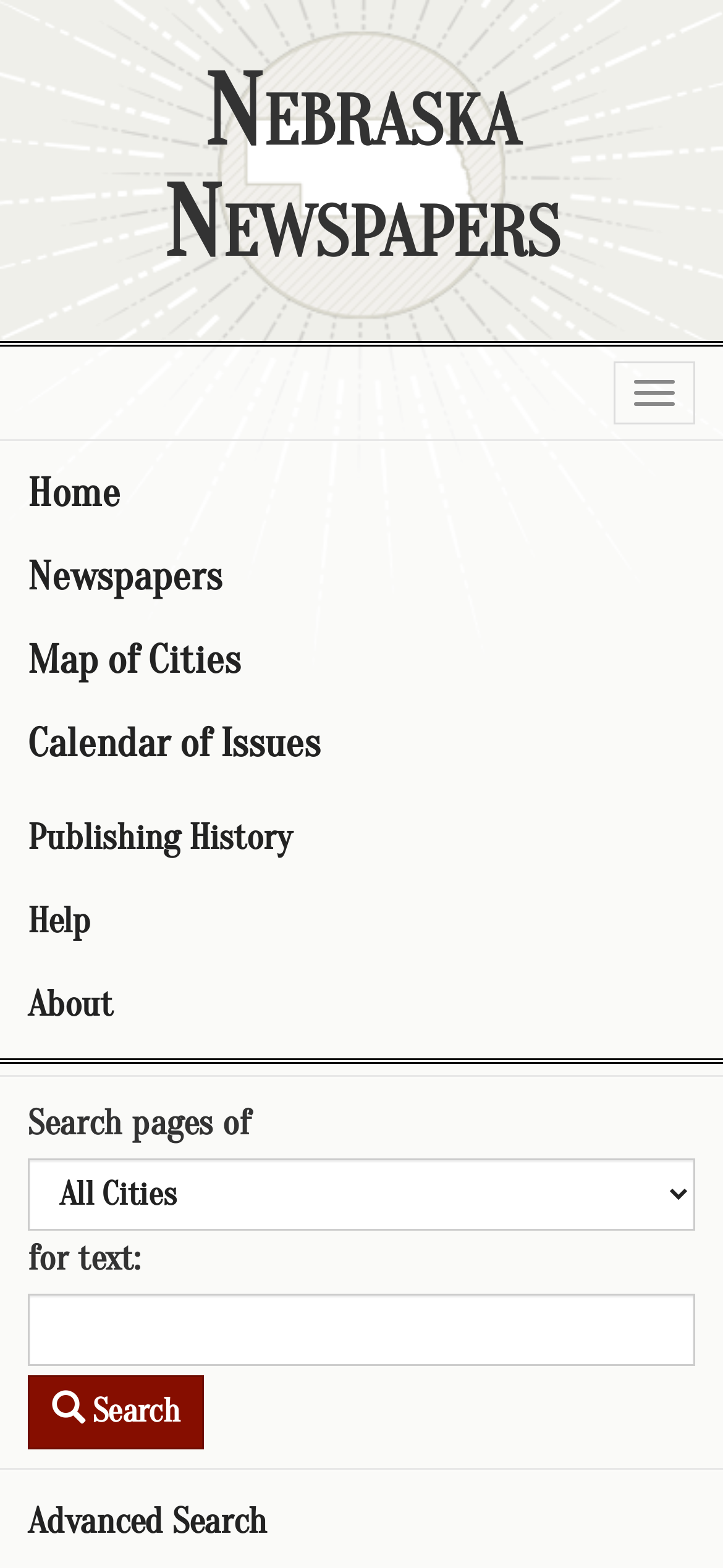Find the bounding box coordinates for the element that must be clicked to complete the instruction: "Go to the 'About' page". The coordinates should be four float numbers between 0 and 1, indicated as [left, top, right, bottom].

[0.0, 0.615, 1.0, 0.668]